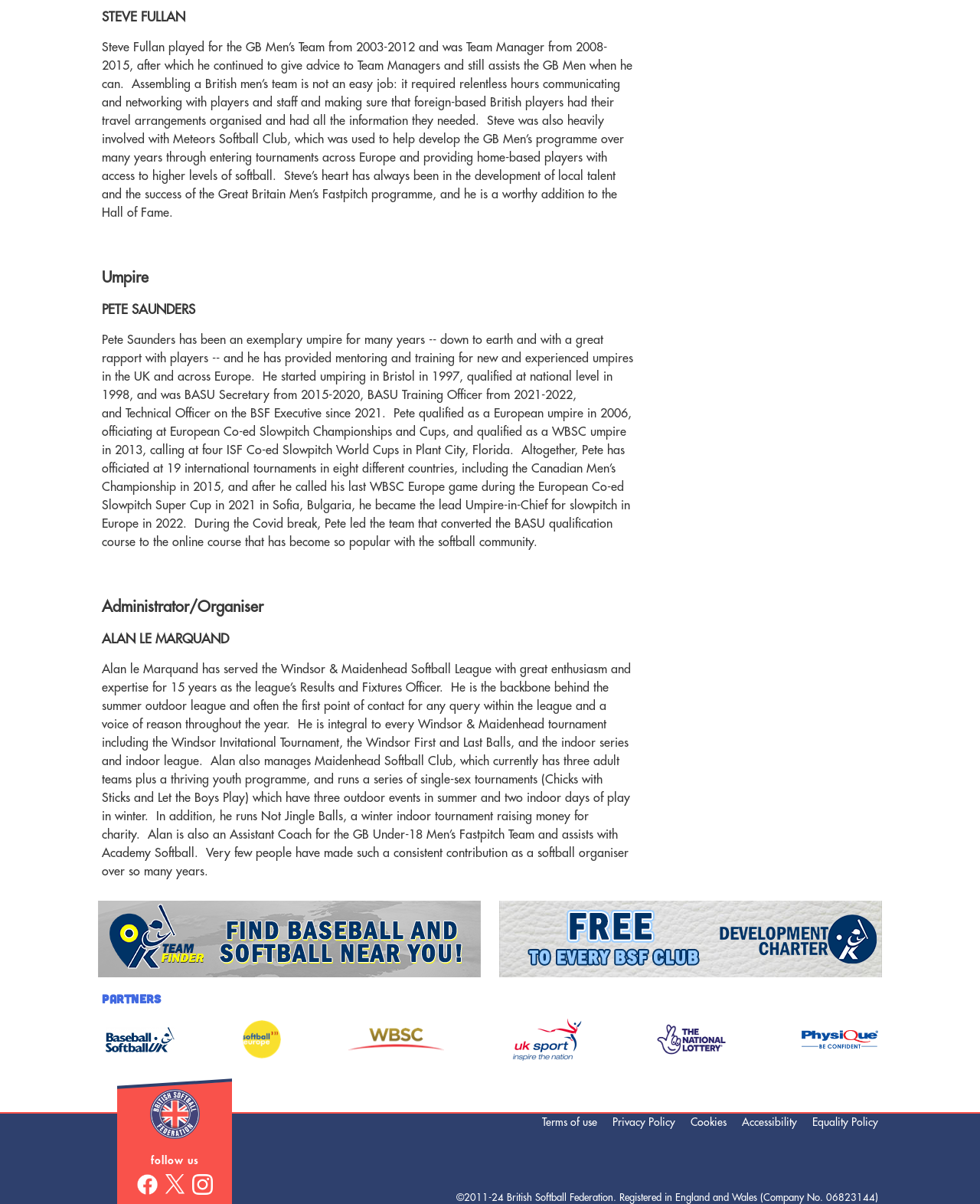Using the provided description: "Accessibility", find the bounding box coordinates of the corresponding UI element. The output should be four float numbers between 0 and 1, in the format [left, top, right, bottom].

[0.757, 0.928, 0.813, 0.936]